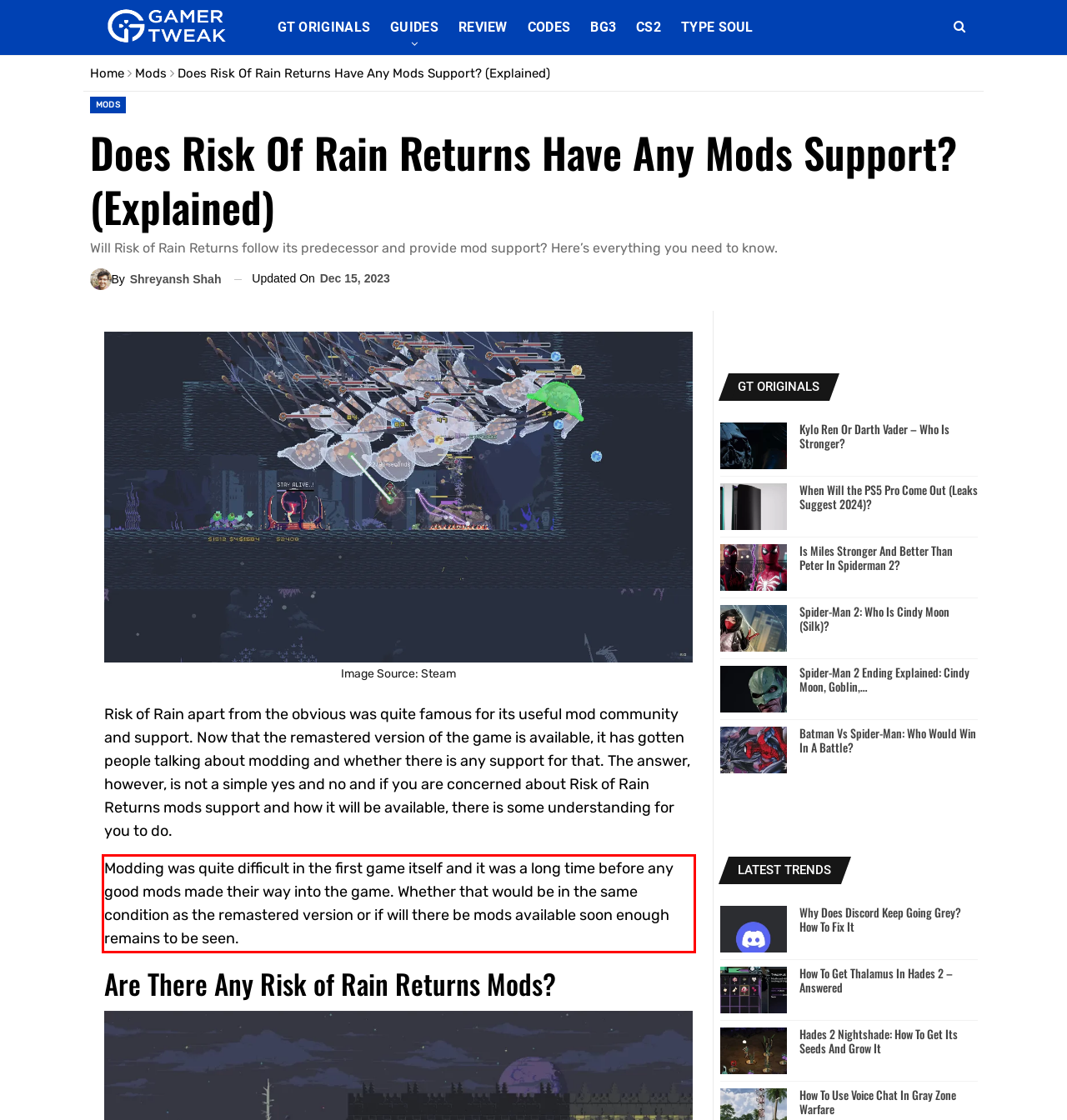Given a screenshot of a webpage with a red bounding box, please identify and retrieve the text inside the red rectangle.

Modding was quite difficult in the first game itself and it was a long time before any good mods made their way into the game. Whether that would be in the same condition as the remastered version or if will there be mods available soon enough remains to be seen.